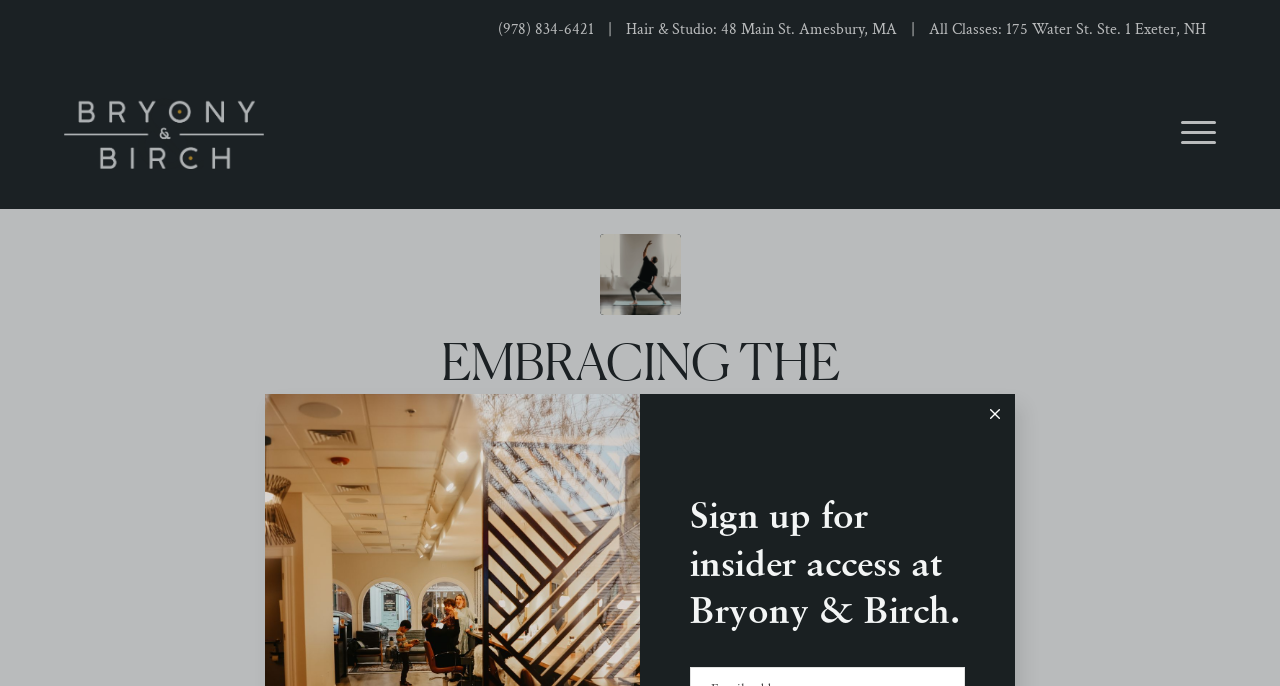What is the title or heading displayed on the webpage?

Ginger Sesame Chicken Tacos